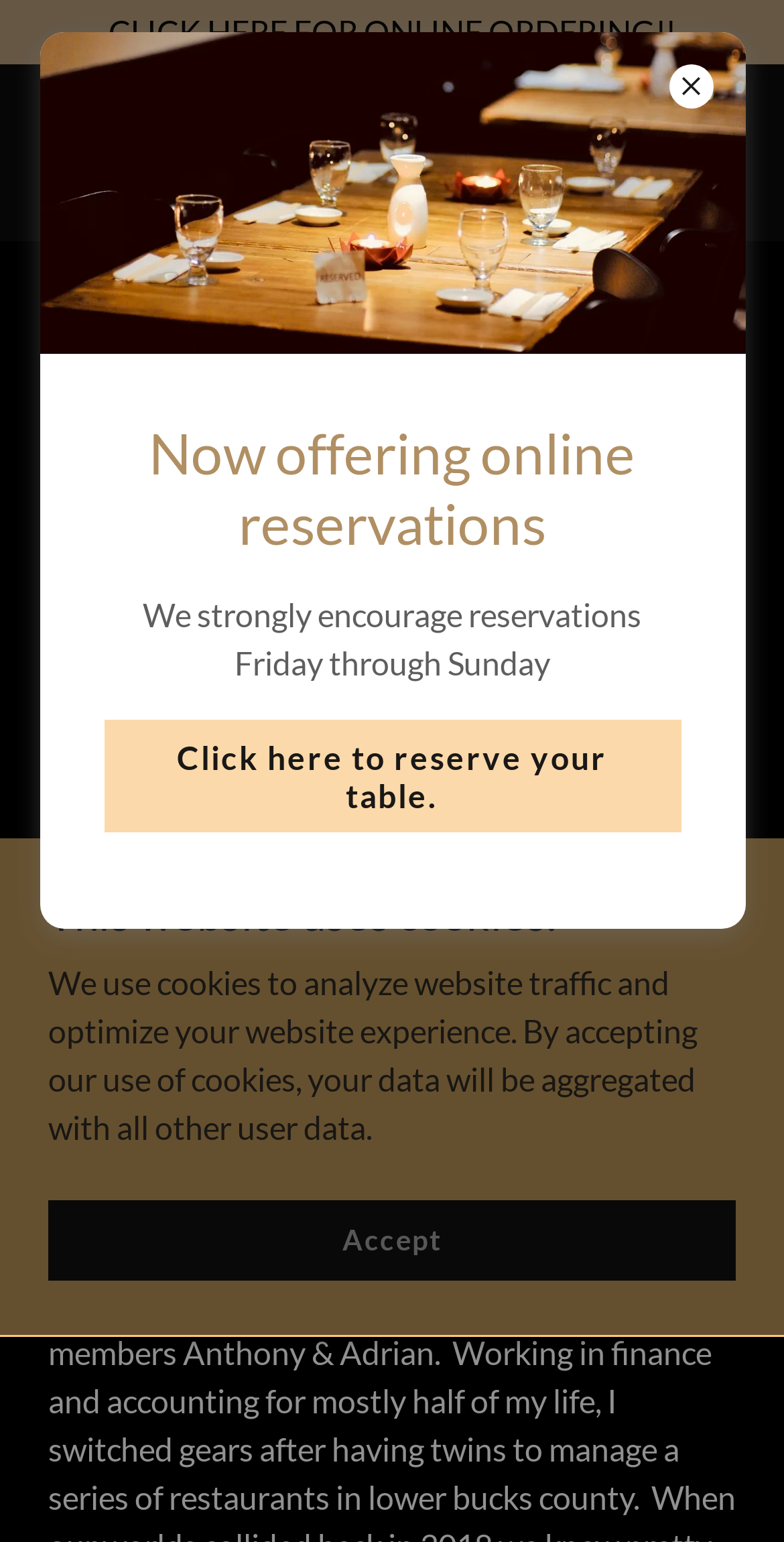Given the following UI element description: "Accept", find the bounding box coordinates in the webpage screenshot.

[0.062, 0.777, 0.938, 0.829]